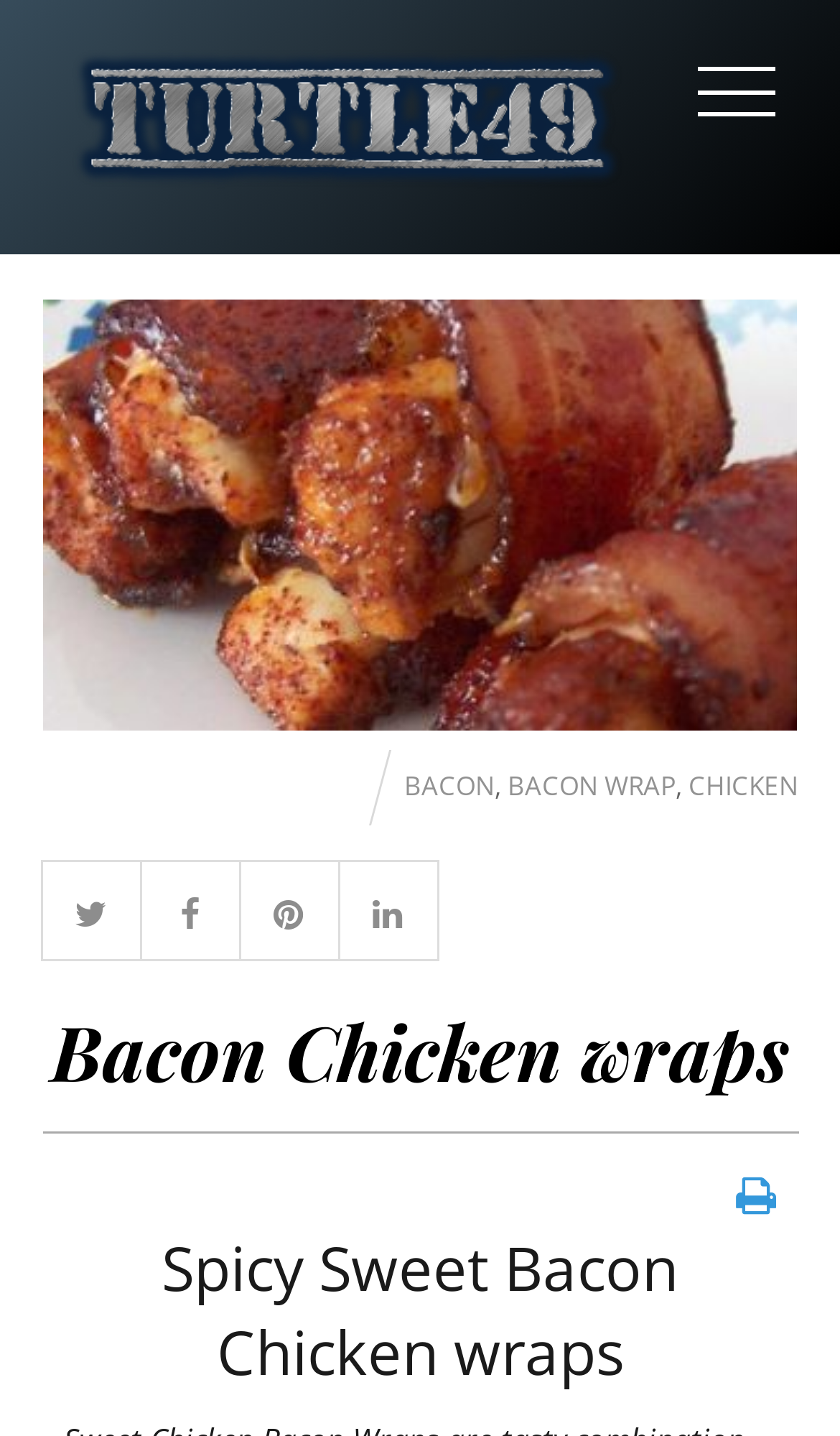Identify the bounding box coordinates of the element to click to follow this instruction: 'View the 'Bacon Chicken wraps' image'. Ensure the coordinates are four float values between 0 and 1, provided as [left, top, right, bottom].

[0.05, 0.208, 0.947, 0.508]